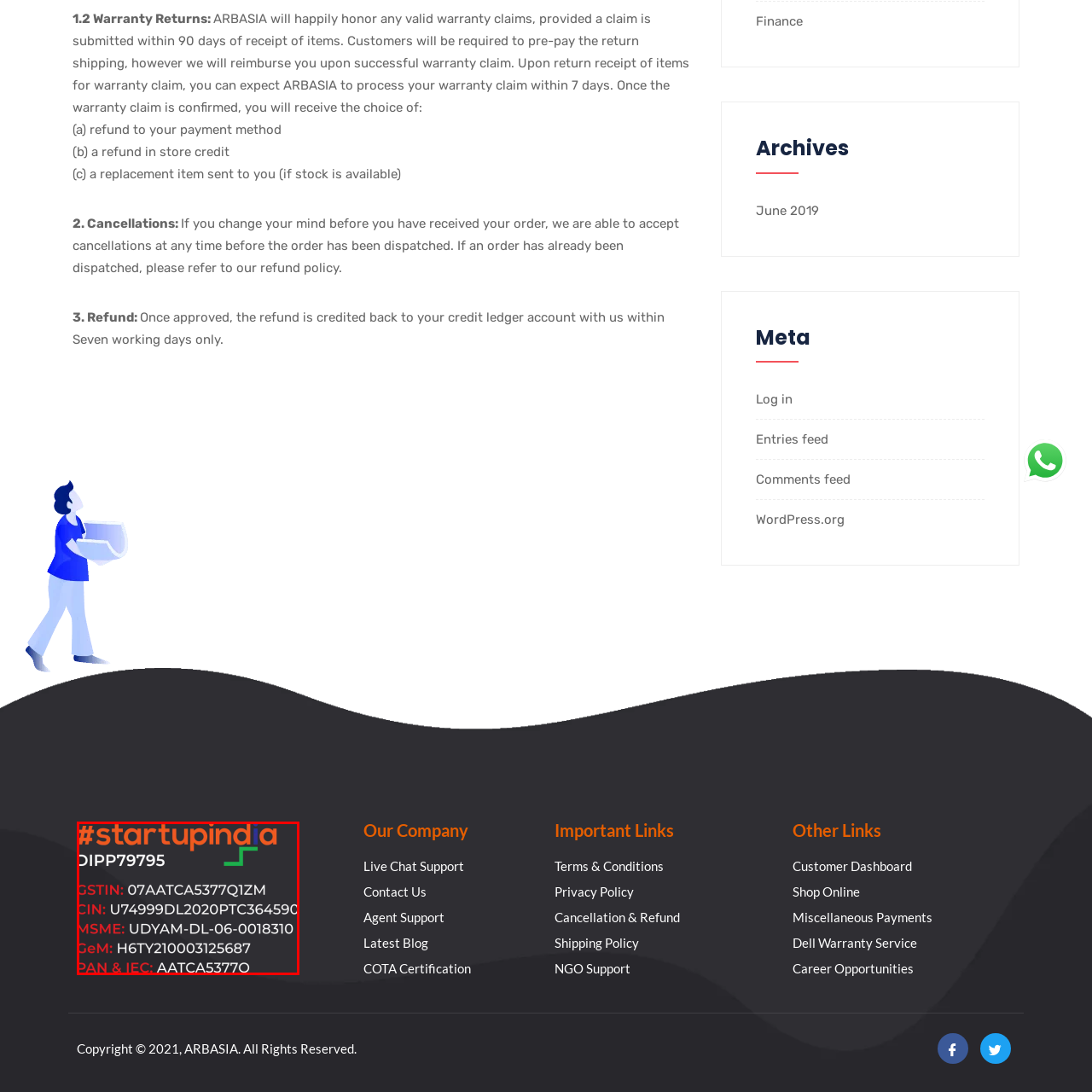Describe in detail what is happening in the image highlighted by the red border.

The image features a digital display of various registration and identification details related to a startup, characterized by a bold and modern design. The background is predominantly dark, highlighting the text, which is brightly colored and easy to read. 

At the top, the hashtag "#startupindia" stands out, signaling affiliation with India's startup ecosystem. Below it, specific identifiers are listed, including:

- **DIPP**: 79795 
- **Gstin**: 07AATCA5377Q1ZM
- **CIN**: U74999DL2020PTC364590
- **MSME**: UDYAM-DL-06-0018310
- **GeM**: H6TY210003125687
- **PAN & IEC**: AATCA5377Q

These details suggest that the entity is officially registered and compliant with various regulatory requirements in India, indicative of a structured and credible business operation within the startup landscape.